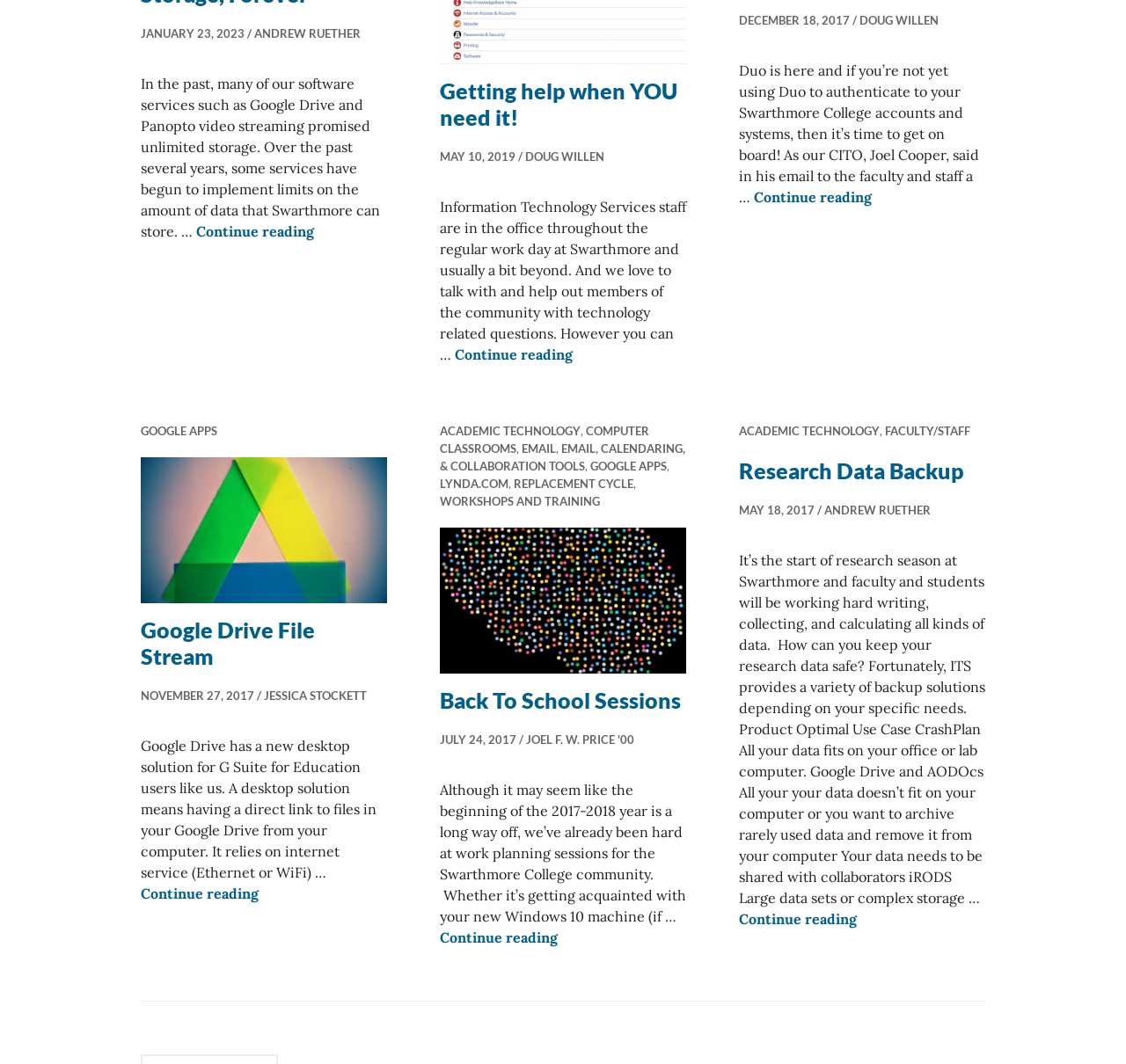Using the webpage screenshot, find the UI element described by HOME. Provide the bounding box coordinates in the format (top-left x, top-left y, bottom-right x, bottom-right y), ensuring all values are floating point numbers between 0 and 1.

None